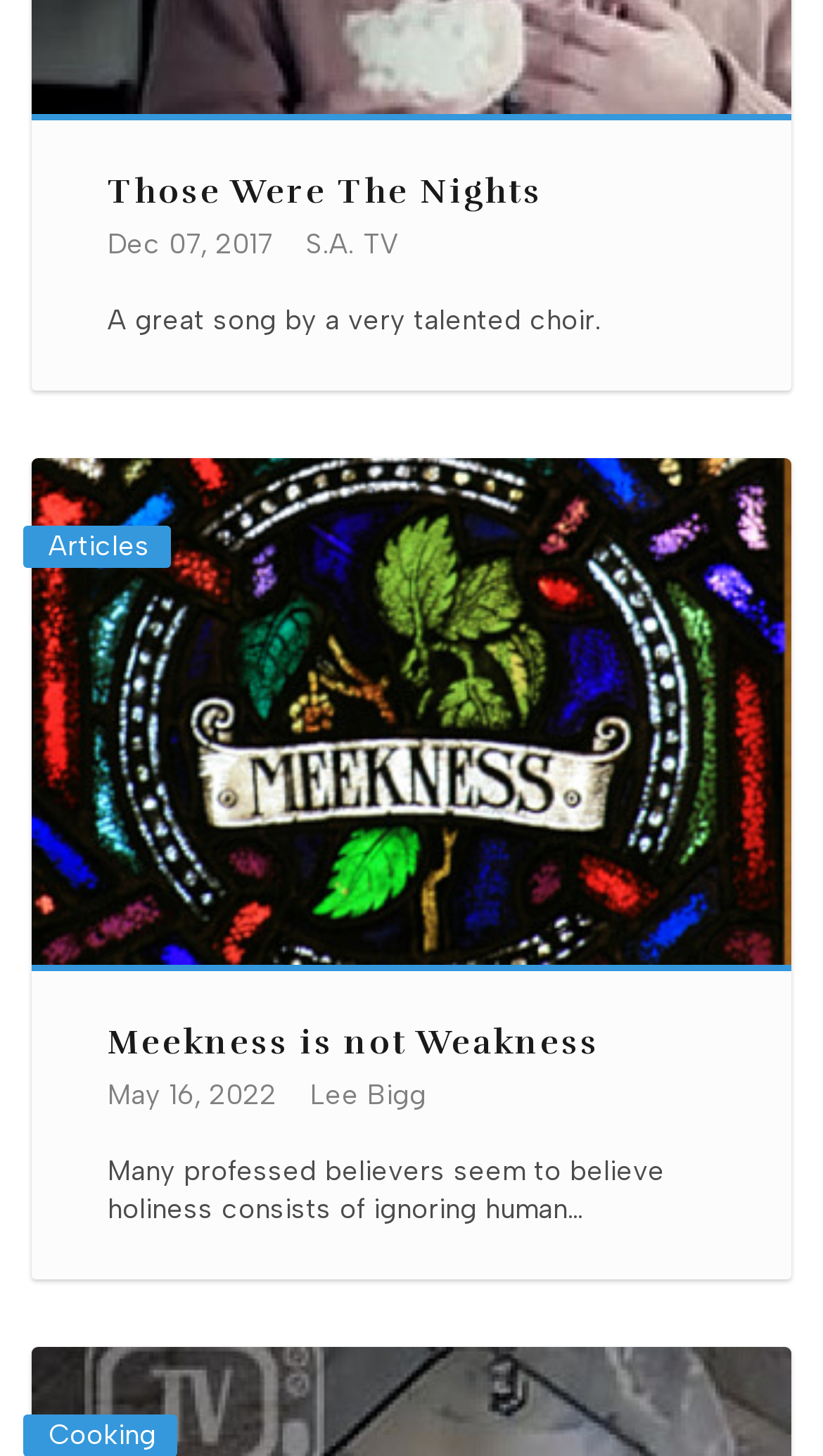Using the element description Those Were The Nights, predict the bounding box coordinates for the UI element. Provide the coordinates in (top-left x, top-left y, bottom-right x, bottom-right y) format with values ranging from 0 to 1.

[0.131, 0.117, 0.659, 0.146]